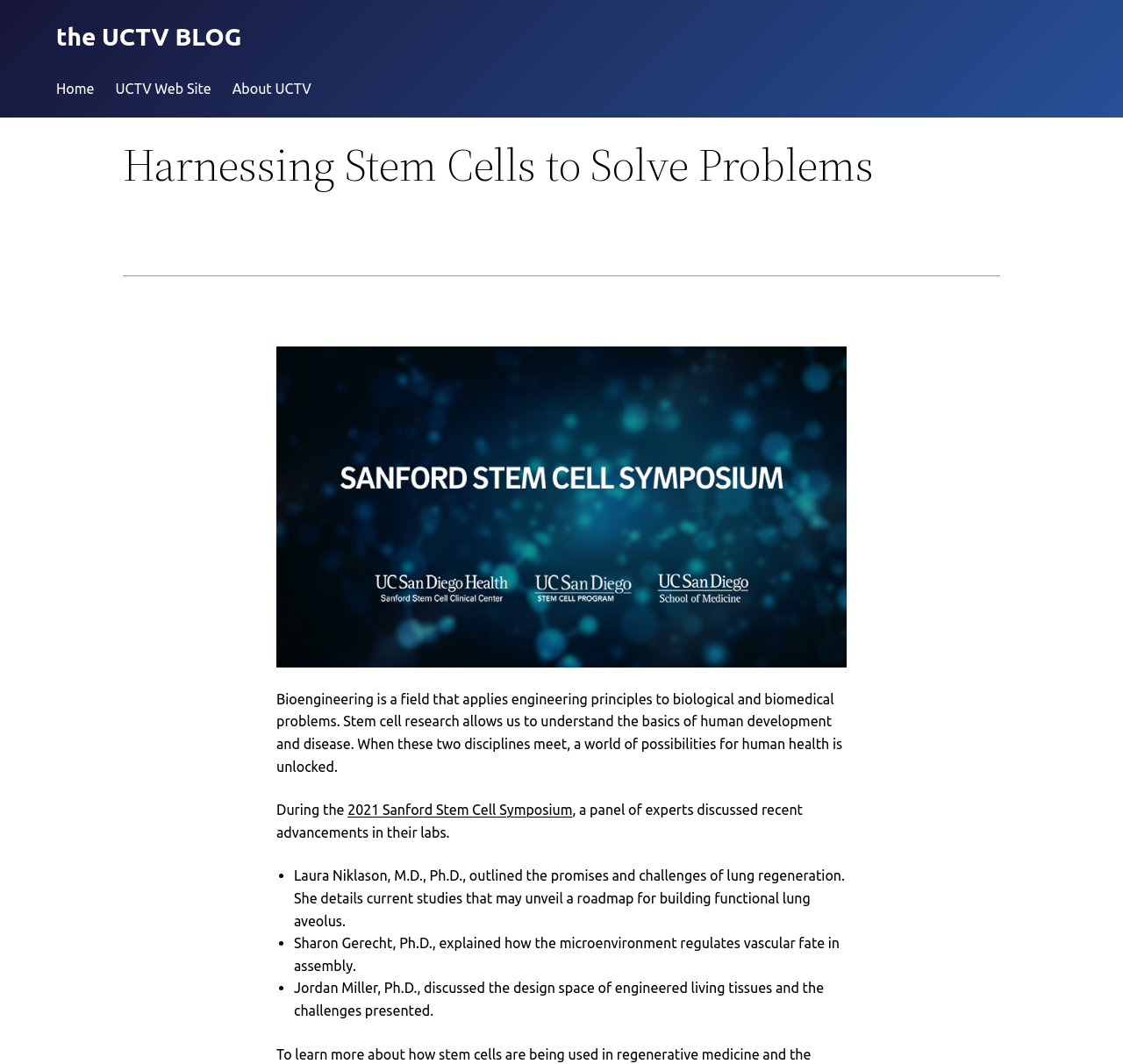Generate a thorough explanation of the webpage's elements.

The webpage is about harnessing stem cells to solve problems, as indicated by the title "Harnessing Stem Cells to Solve Problems – the UCTV BLOG". At the top, there is a heading "the UCTV BLOG" followed by a menu with links to "Home", "UCTV Web Site", and "About UCTV". 

Below the menu, there is a prominent heading "Harnessing Stem Cells to Solve Problems" which is centered at the top of the page. A horizontal separator line is placed below this heading, dividing the page into two sections. 

On the left side of the page, there is a large figure or image that takes up about half of the page's width. To the right of the image, there is a block of text that discusses the application of engineering principles to biological and biomedical problems, specifically in the field of stem cell research. 

The text is divided into paragraphs, with the first paragraph introducing the concept of bioengineering and stem cell research. The second paragraph mentions a symposium where experts discussed recent advancements in their labs. 

Below this text, there is a list of bullet points, each marked with a "•" symbol. The list describes the talks given by three experts: Laura Niklason, M.D., Ph.D., who discussed lung regeneration; Sharon Gerecht, Ph.D., who explained how the microenvironment regulates vascular fate in assembly; and Jordan Miller, Ph.D., who talked about the design space of engineered living tissues and the challenges presented.